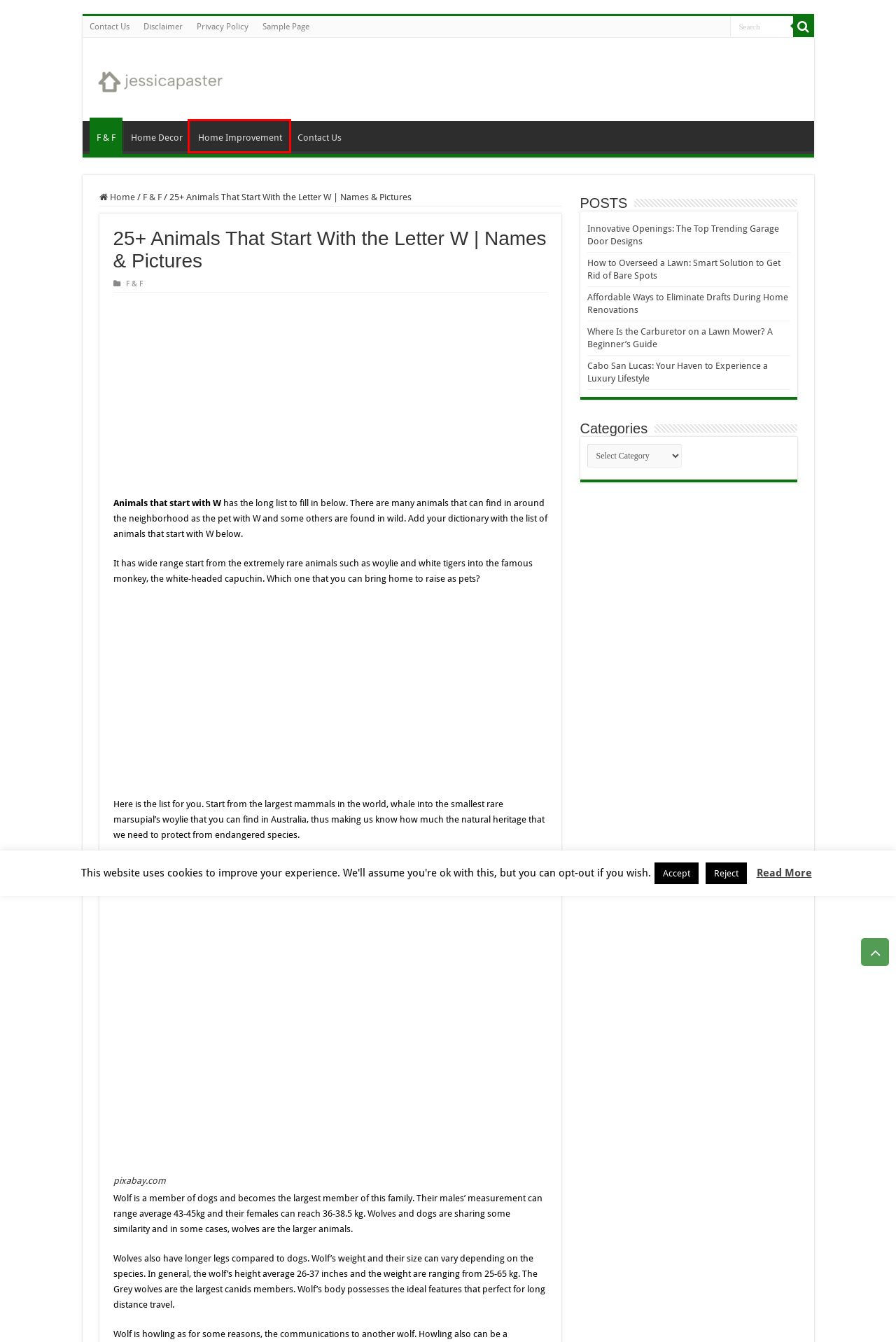Analyze the screenshot of a webpage with a red bounding box and select the webpage description that most accurately describes the new page resulting from clicking the element inside the red box. Here are the candidates:
A. Innovative Openings: The Top Trending Garage Door Designs » Jessica Paster
B. How to Overseed a Lawn: Smart Solution to Get Rid of Bare Spots » Jessica Paster
C. Privacy Policy » Jessica Paster
D. Affordable Ways to Eliminate Drafts During Home Renovations » Jessica Paster
E. Cabo San Lucas: Your Haven to Experience a Luxury Lifestyle » Jessica Paster
F. Where Is the Carburetor on a Lawn Mower? A Beginner’s Guide » Jessica Paster
G. Home Improvement Archives » Jessica Paster
H. Jessica Paster » The Future is Green

G